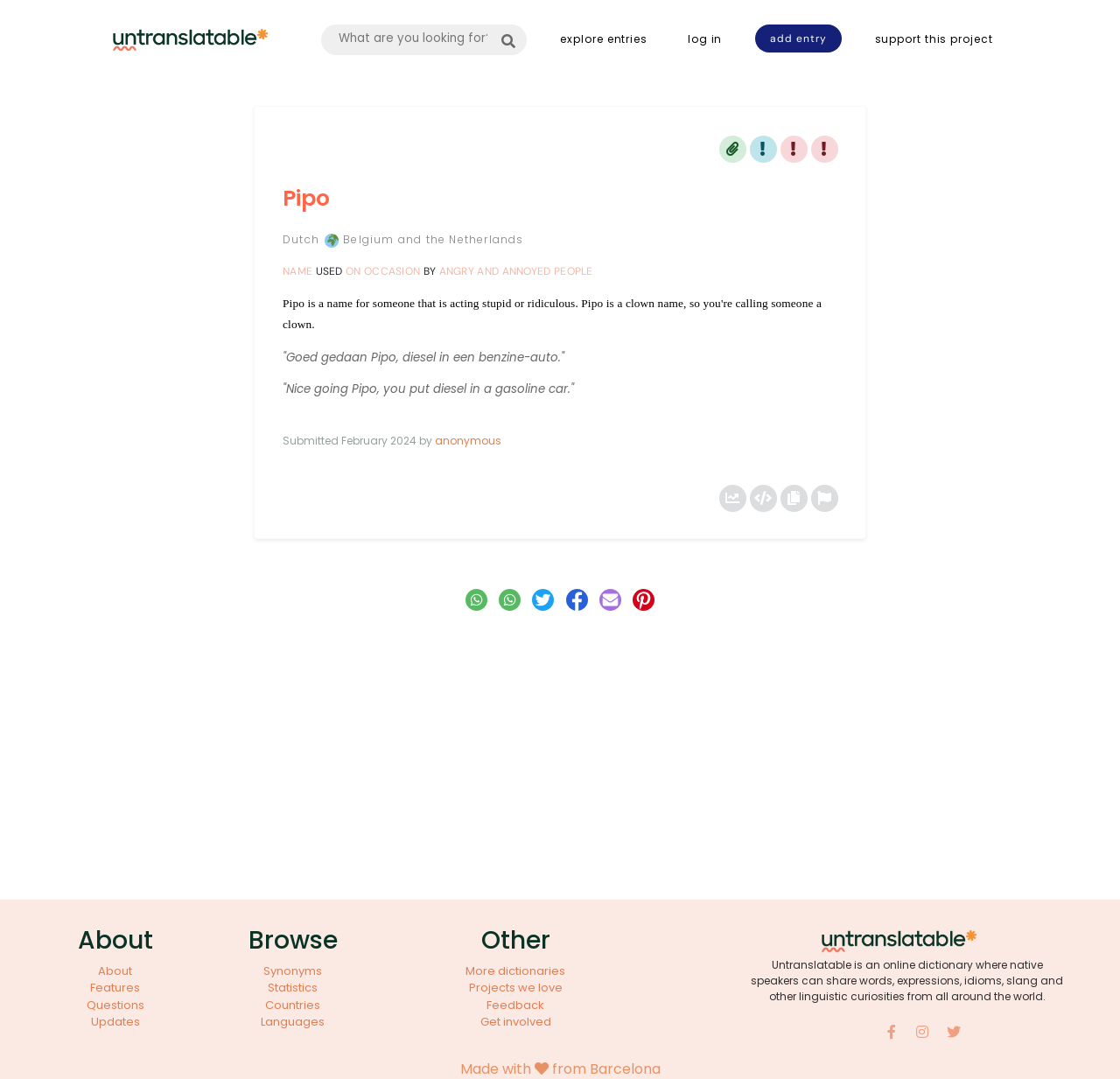What is the language of the example sentence?
Based on the image, give a one-word or short phrase answer.

Dutch